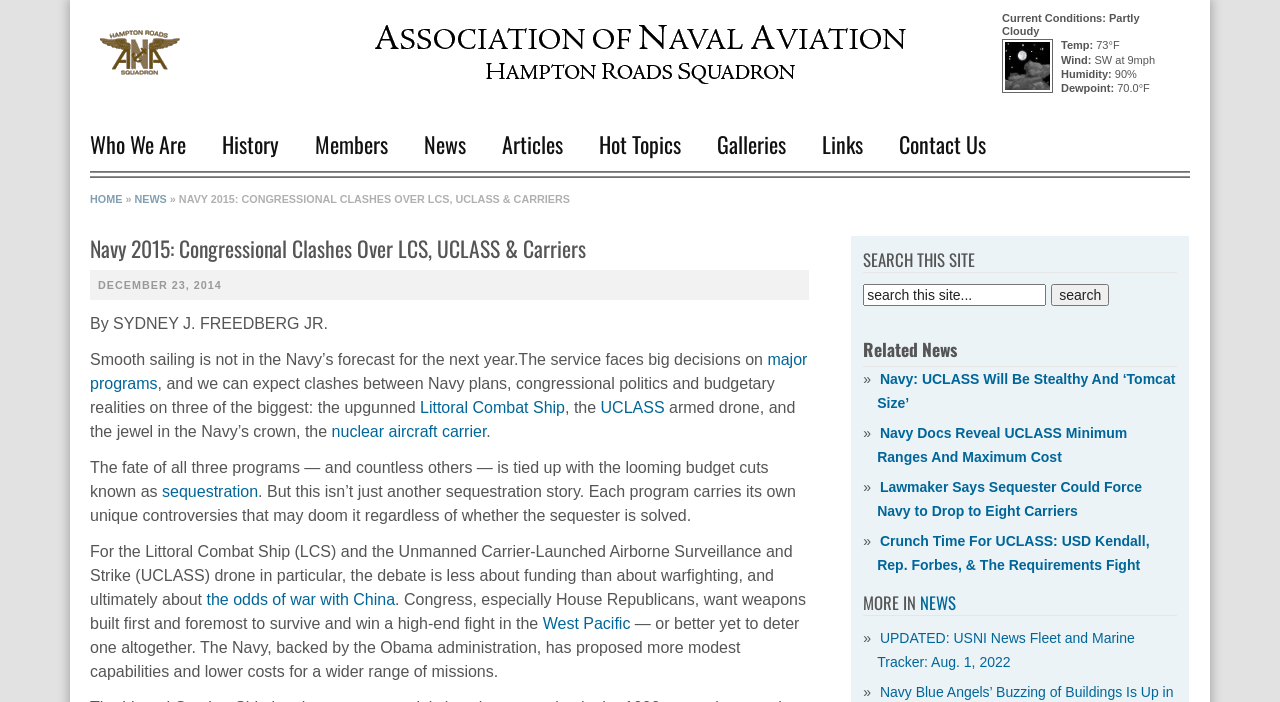What is the current temperature?
Using the image provided, answer with just one word or phrase.

73°F